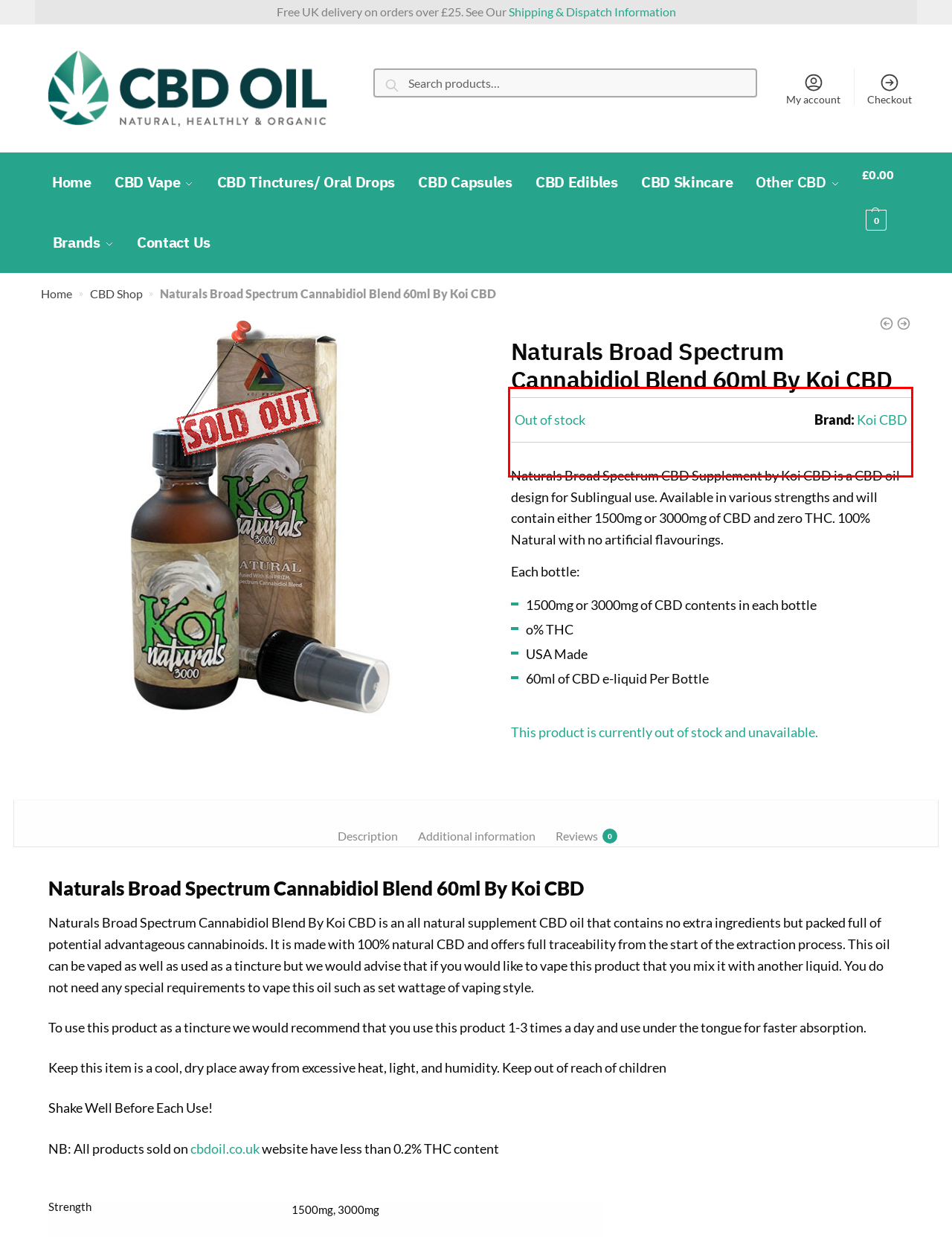You are provided with a screenshot of a webpage that includes a UI element enclosed in a red rectangle. Extract the text content inside this red rectangle.

Naturals Broad Spectrum CBD Supplement by Koi CBD is a CBD oil design for Sublingual use. Available in various strengths and will contain either 1500mg or 3000mg of CBD and zero THC. 100% Natural with no artificial flavourings.